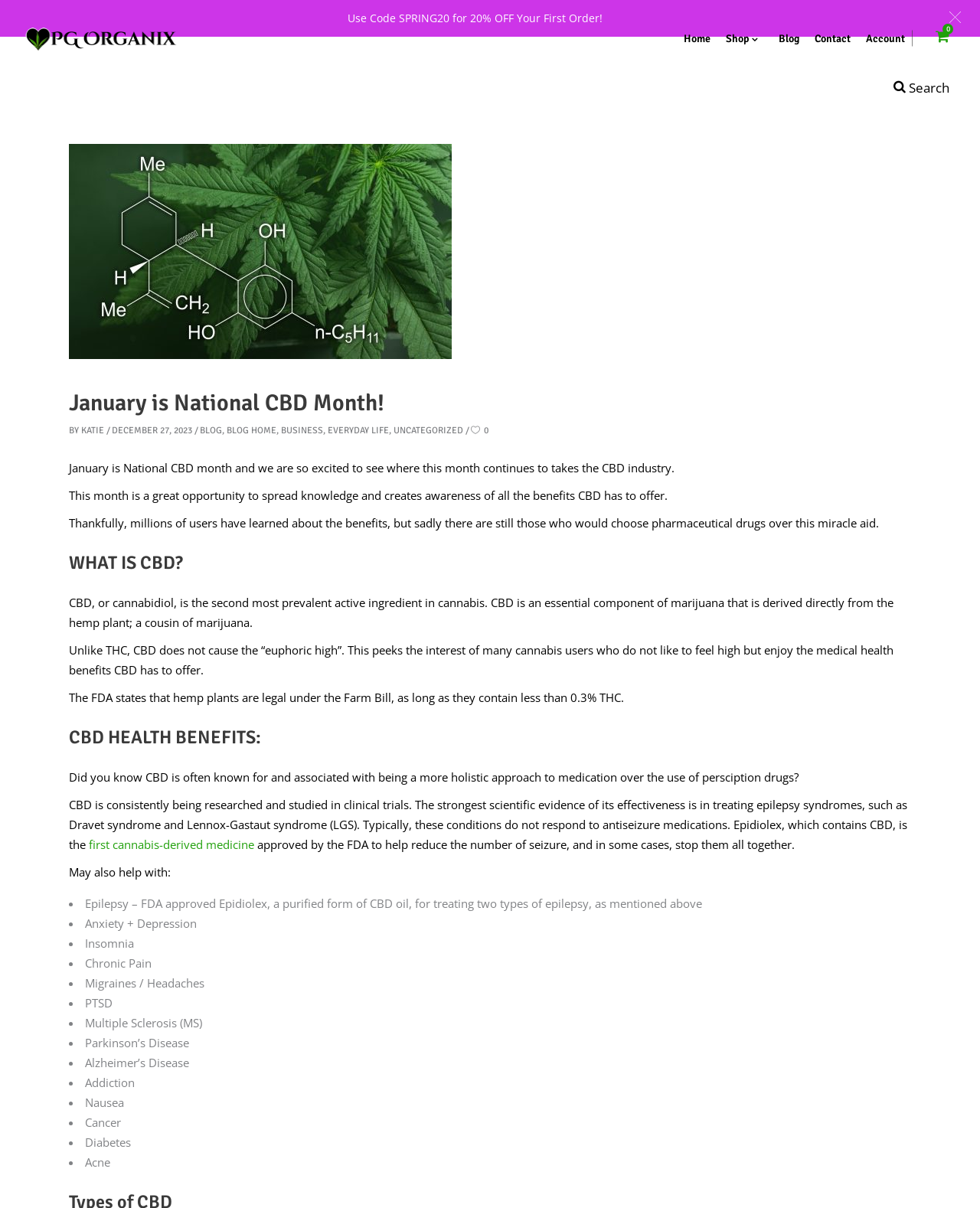Using the information in the image, give a detailed answer to the following question: How many health benefits of CBD are listed on the webpage?

The webpage lists 13 health benefits of CBD, including epilepsy, anxiety, depression, insomnia, chronic pain, and others. I counted them by looking at the bullet points under 'CBD HEALTH BENEFITS'.